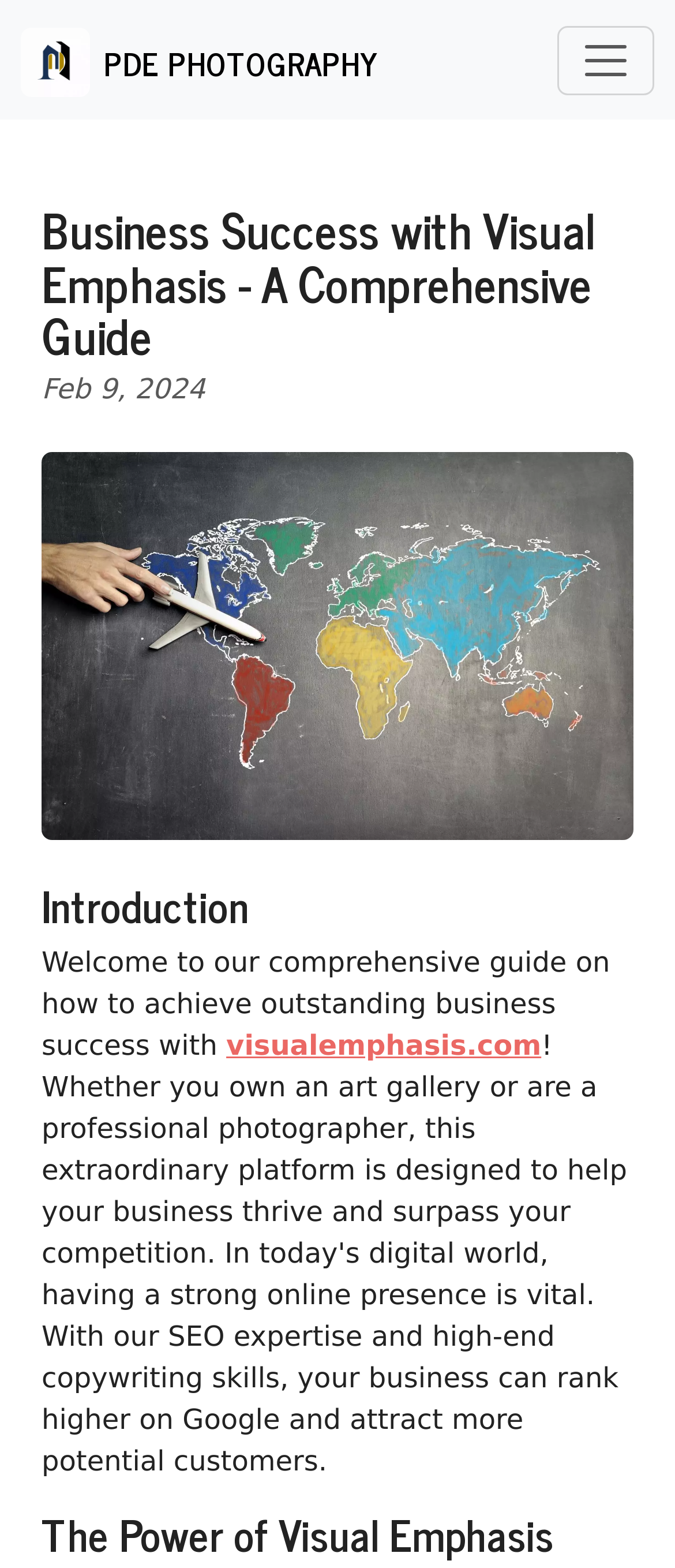What is the platform mentioned in the introduction?
Using the information from the image, give a concise answer in one word or a short phrase.

visualemphasis.com